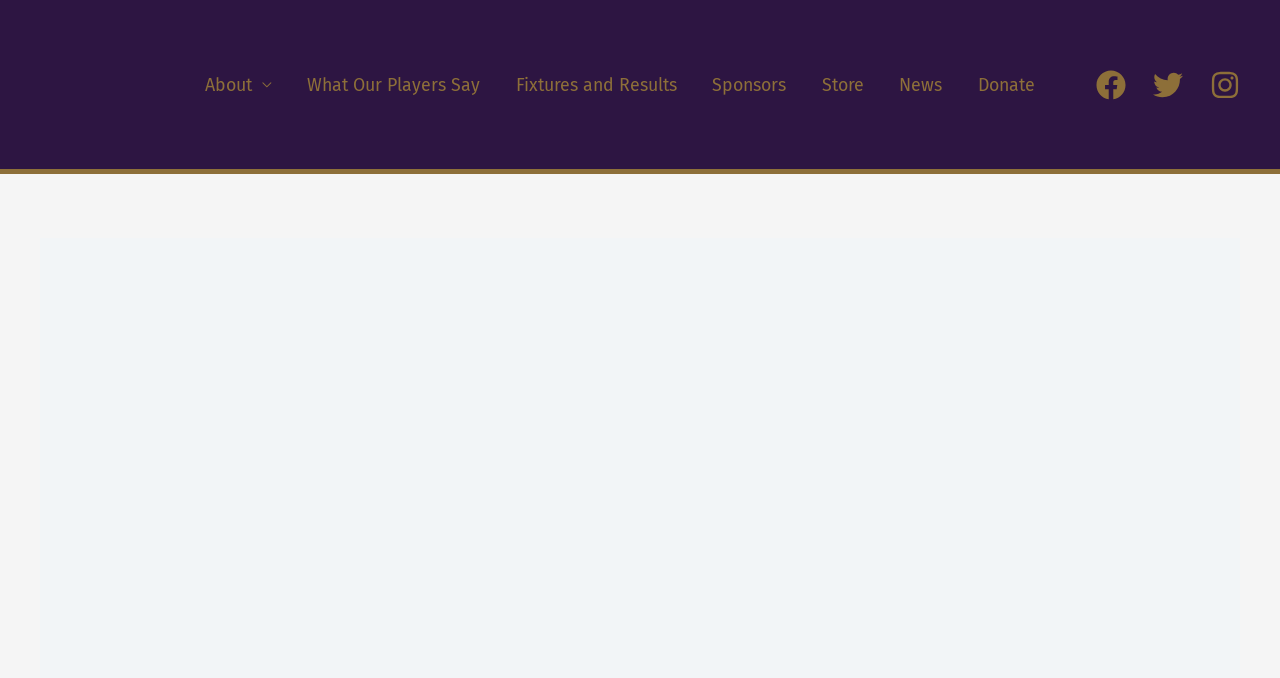Please determine the bounding box coordinates of the section I need to click to accomplish this instruction: "Follow on Facebook".

[0.856, 0.103, 0.88, 0.147]